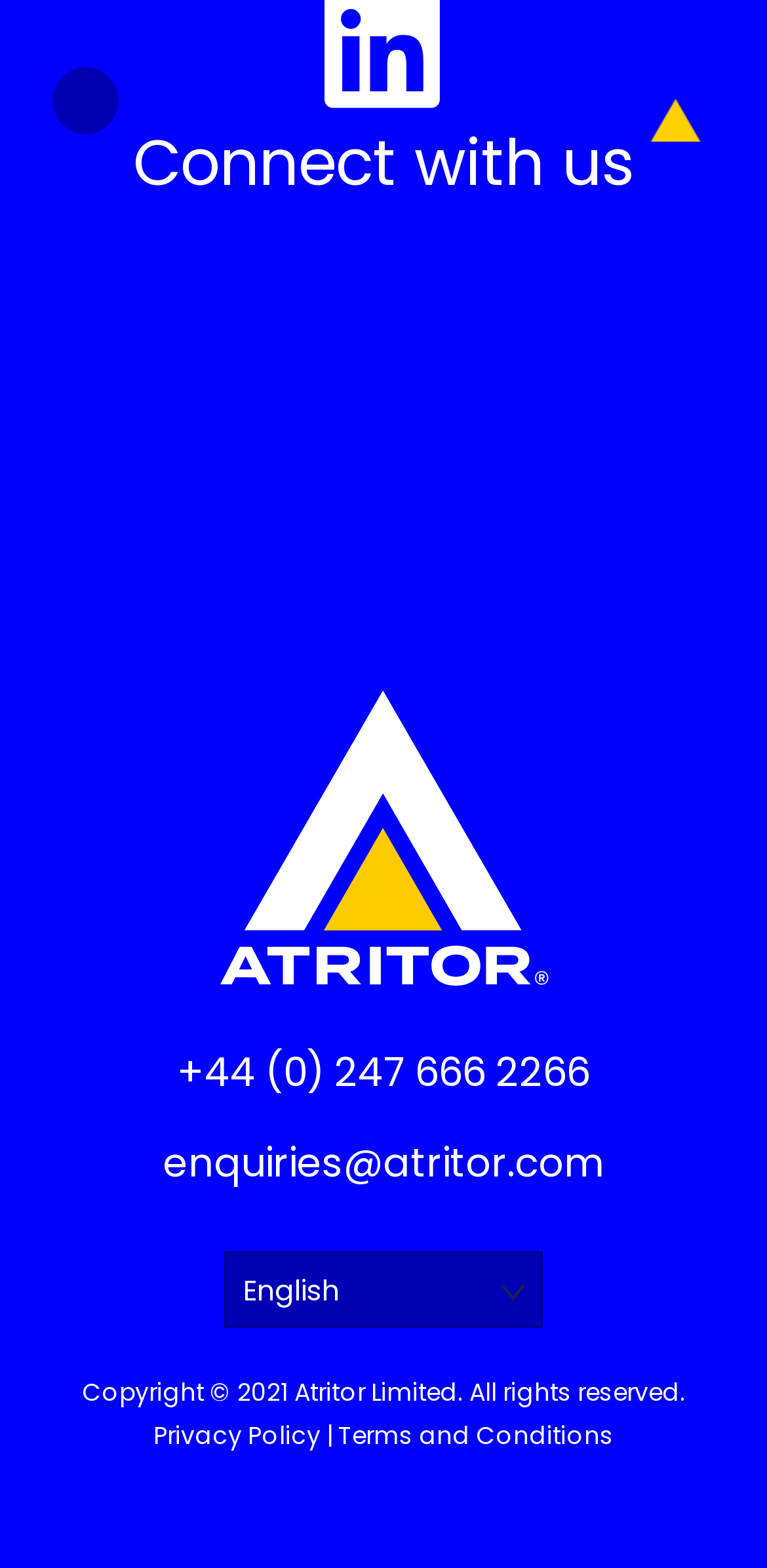Using the description: "+44 (0) 247 666 2266", identify the bounding box of the corresponding UI element in the screenshot.

[0.231, 0.667, 0.769, 0.702]